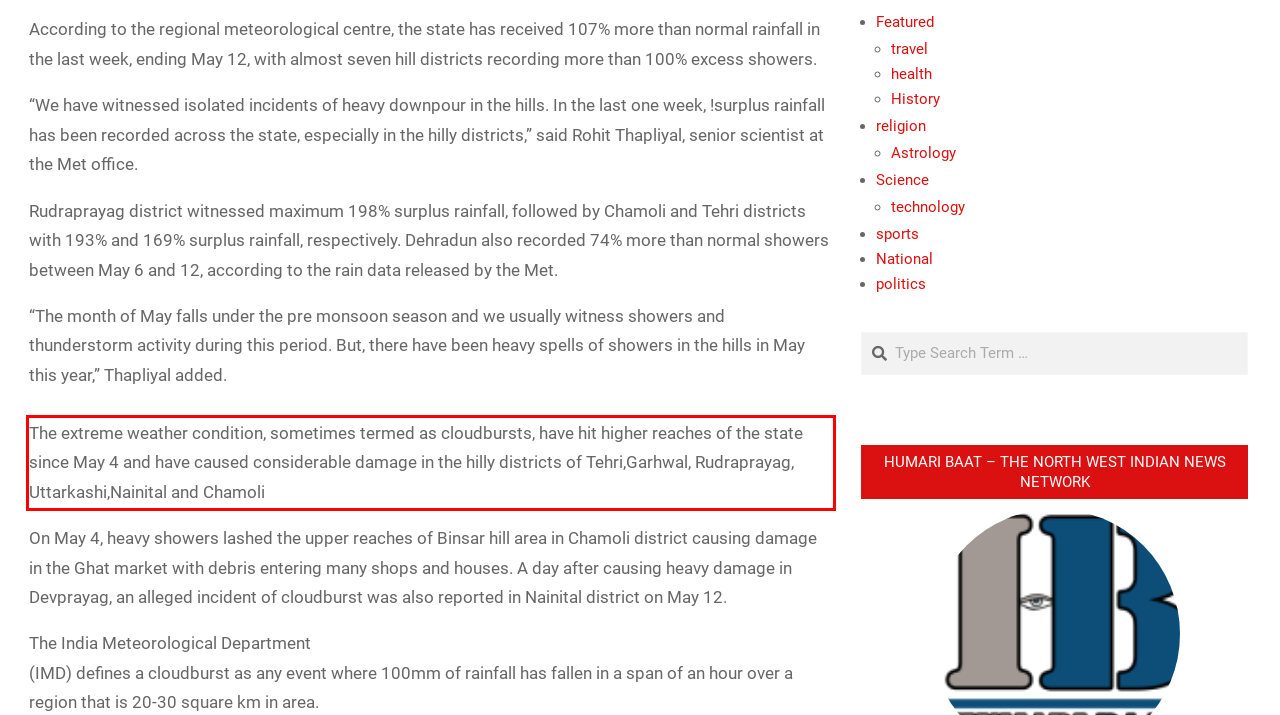Please perform OCR on the text within the red rectangle in the webpage screenshot and return the text content.

The extreme weather condition, sometimes termed as cloudbursts, have hit higher reaches of the state since May 4 and have caused considerable damage in the hilly districts of Tehri,Garhwal, Rudraprayag, Uttarkashi,Nainital and Chamoli